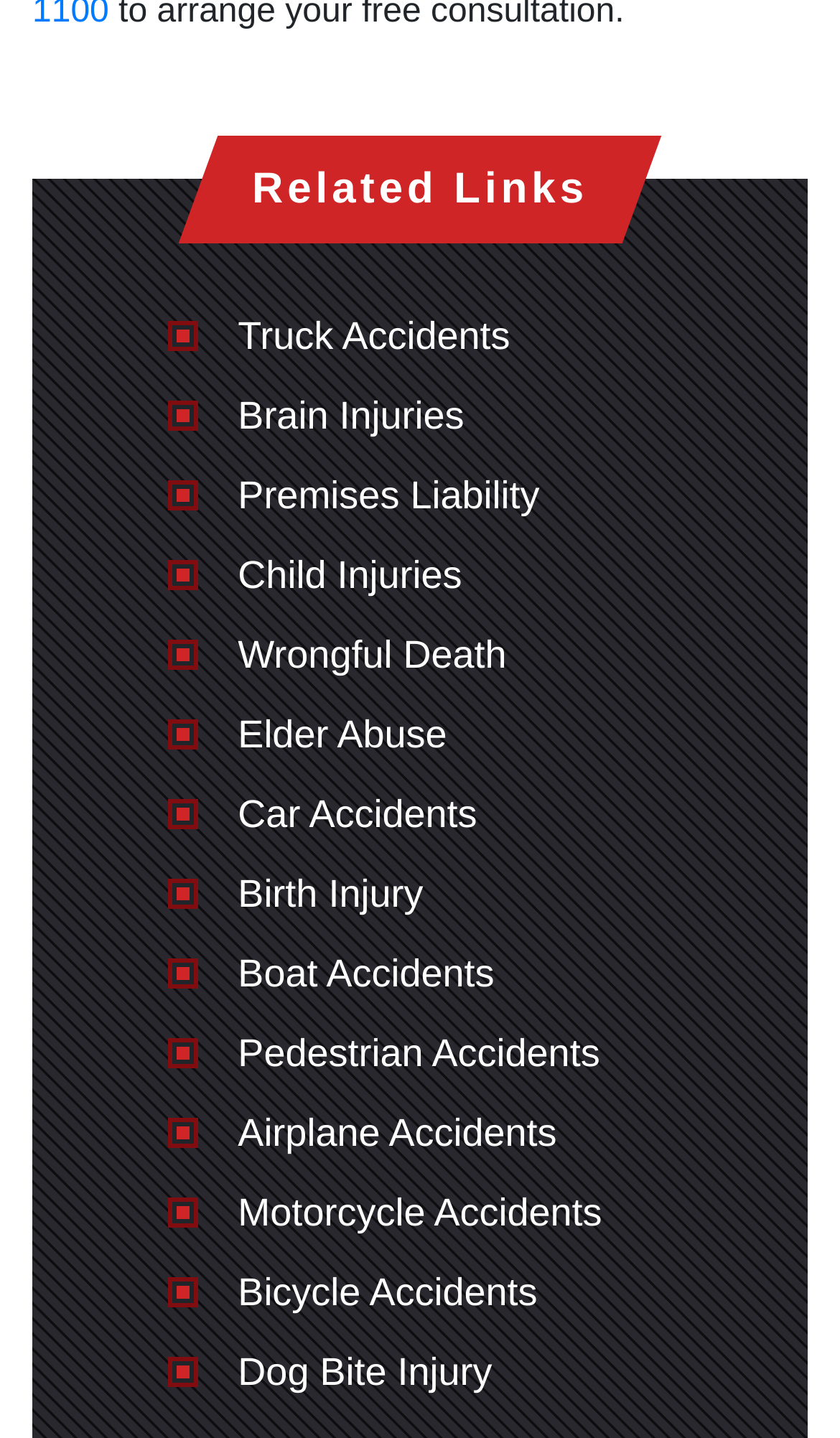Give a short answer to this question using one word or a phrase:
What is the category of the link 'Premises Liability'?

Injuries